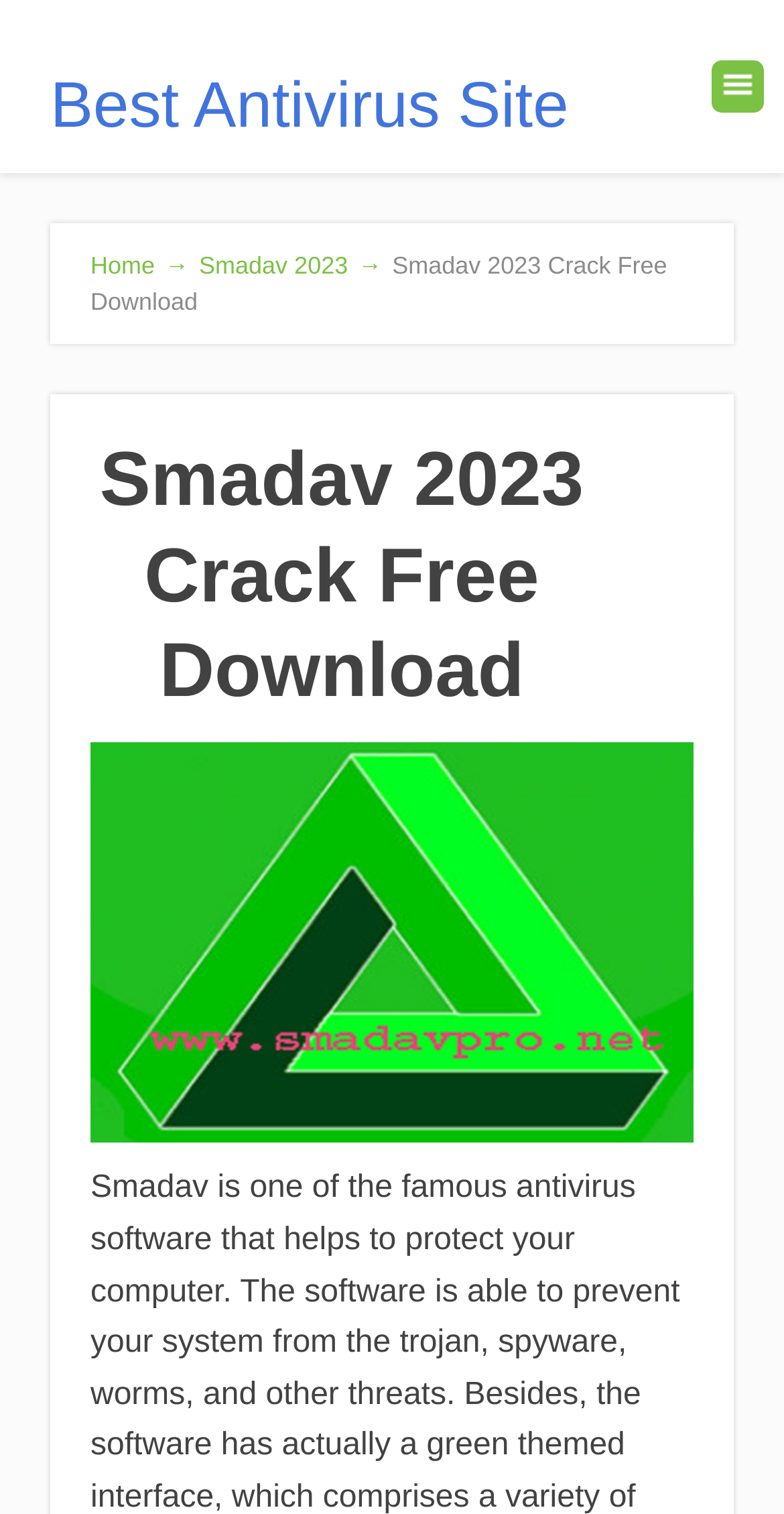Examine the image carefully and respond to the question with a detailed answer: 
What is the name of the antivirus software?

The name of the antivirus software can be determined by looking at the image element on the webpage, which has the text 'Smadav' and is located at the bottom of the page. Additionally, the heading element also mentions 'Smadav 2023 Crack Free Download', which further confirms that the software is called Smadav.